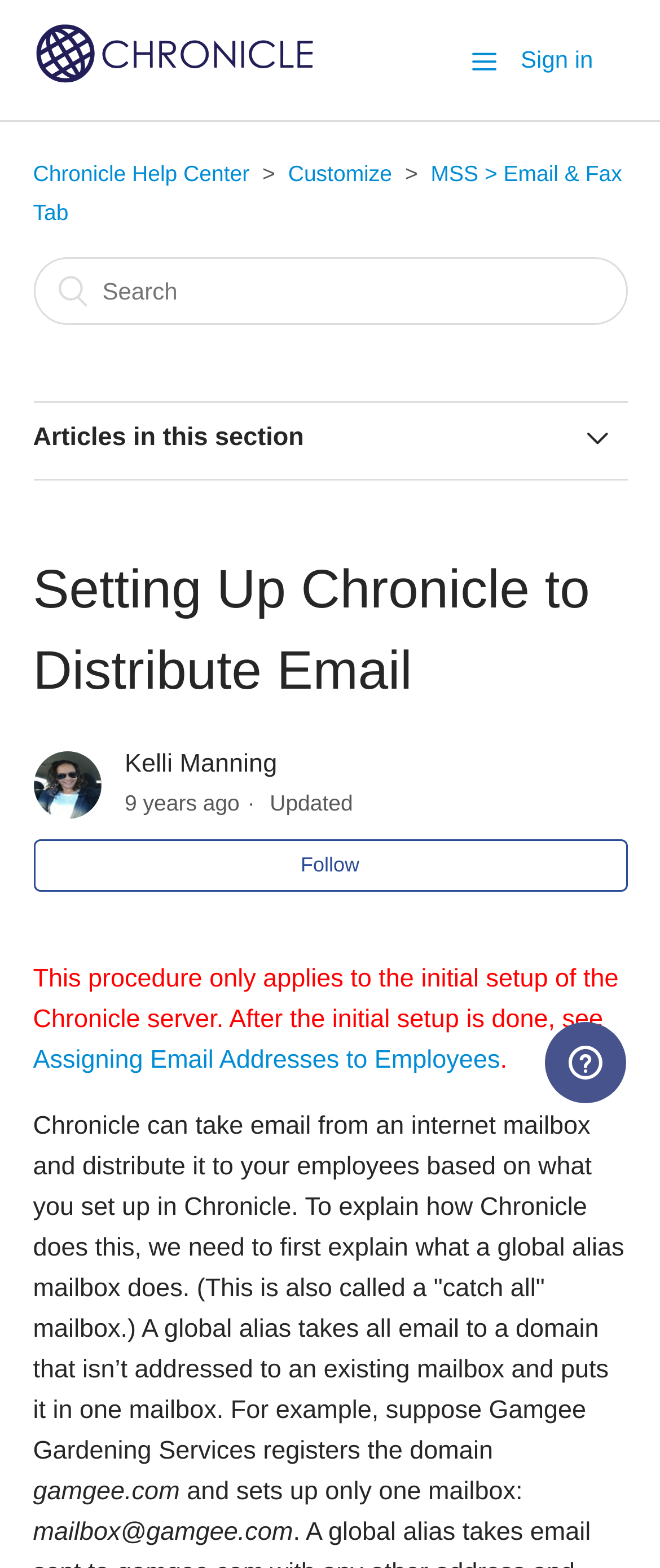Please find the bounding box coordinates of the section that needs to be clicked to achieve this instruction: "Search for something".

[0.05, 0.164, 0.95, 0.207]